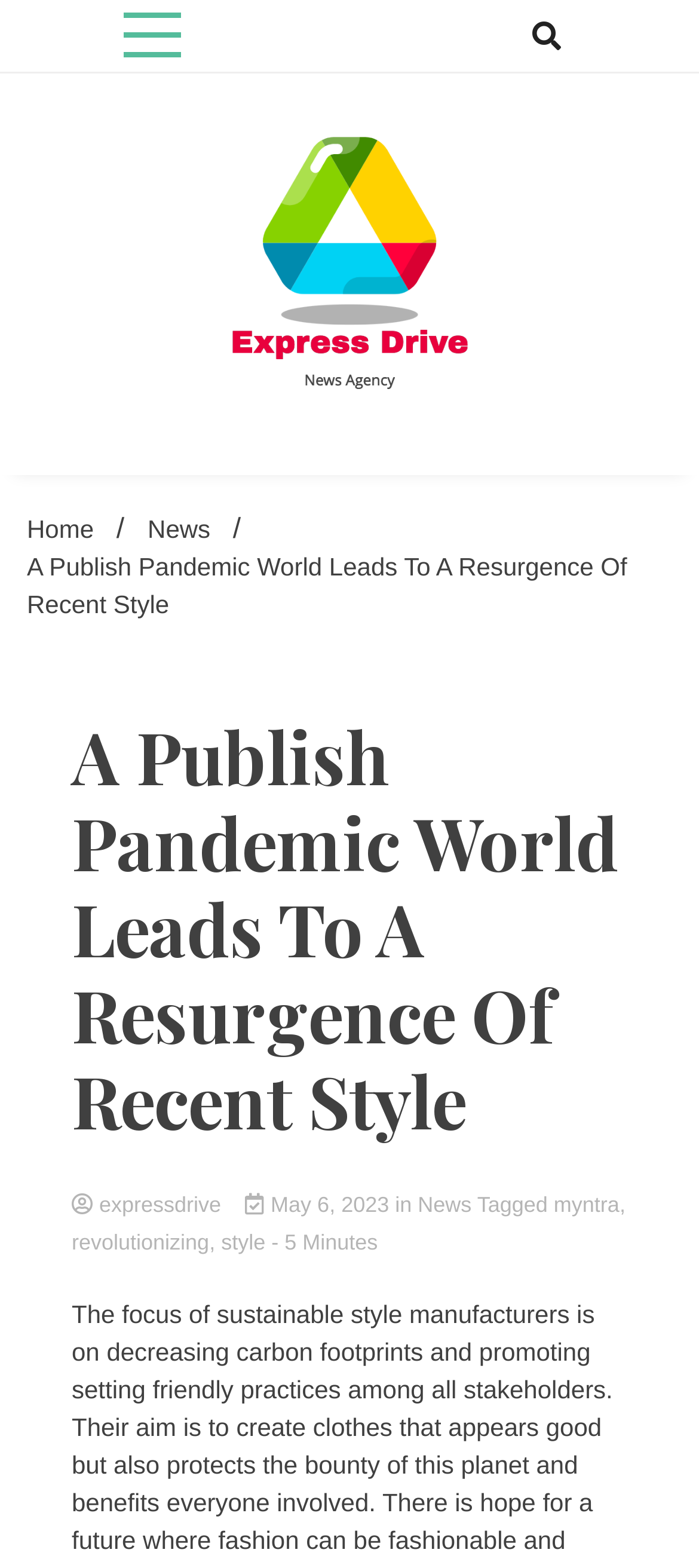Identify the bounding box coordinates of the part that should be clicked to carry out this instruction: "Read the article".

[0.103, 0.455, 0.897, 0.729]